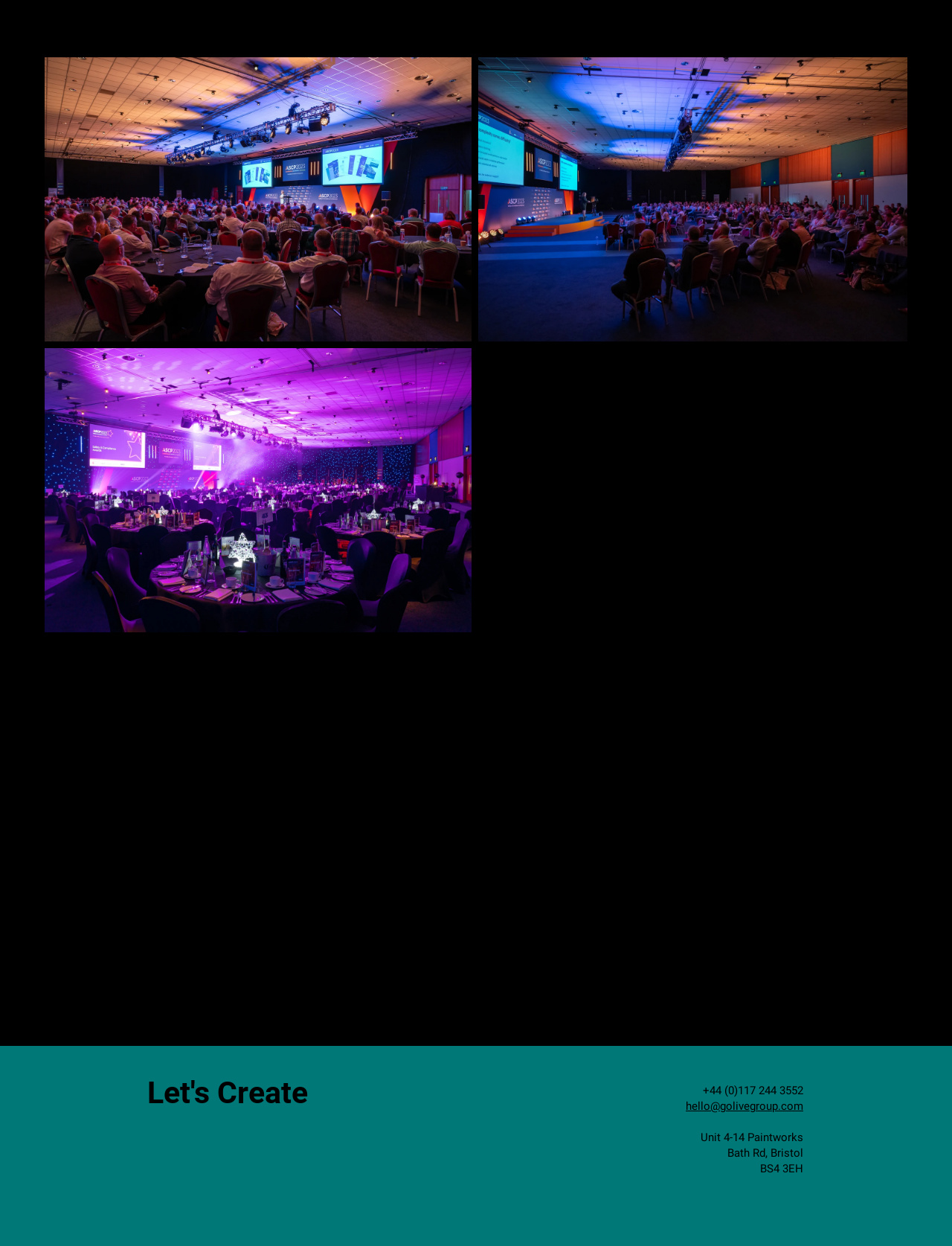Using the details in the image, give a detailed response to the question below:
What is the heading above the social media links?

The heading above the social media links is 'Let's Create', which is a prominent heading on the page, indicating a call to action or a creative theme.